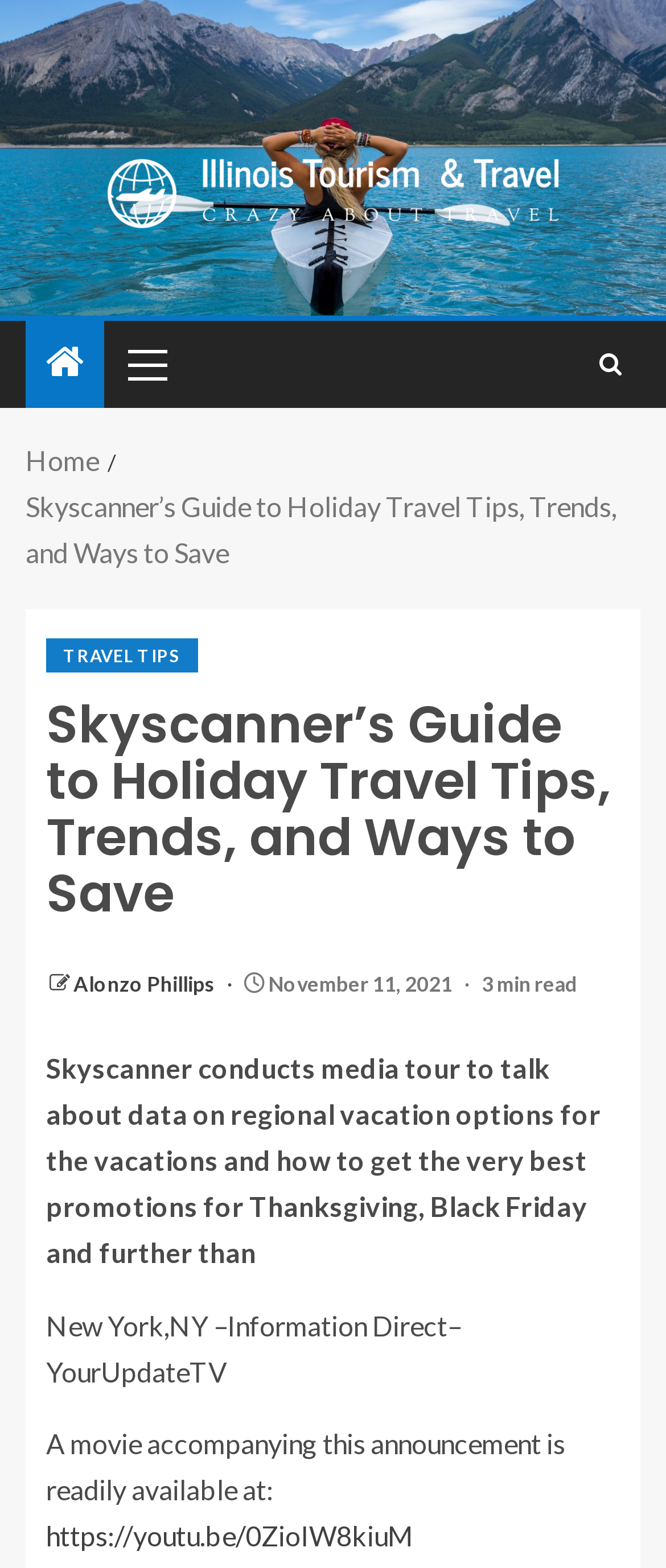Locate the bounding box of the UI element described by: "When Mystical Creatures Attack!" in the given webpage screenshot.

None